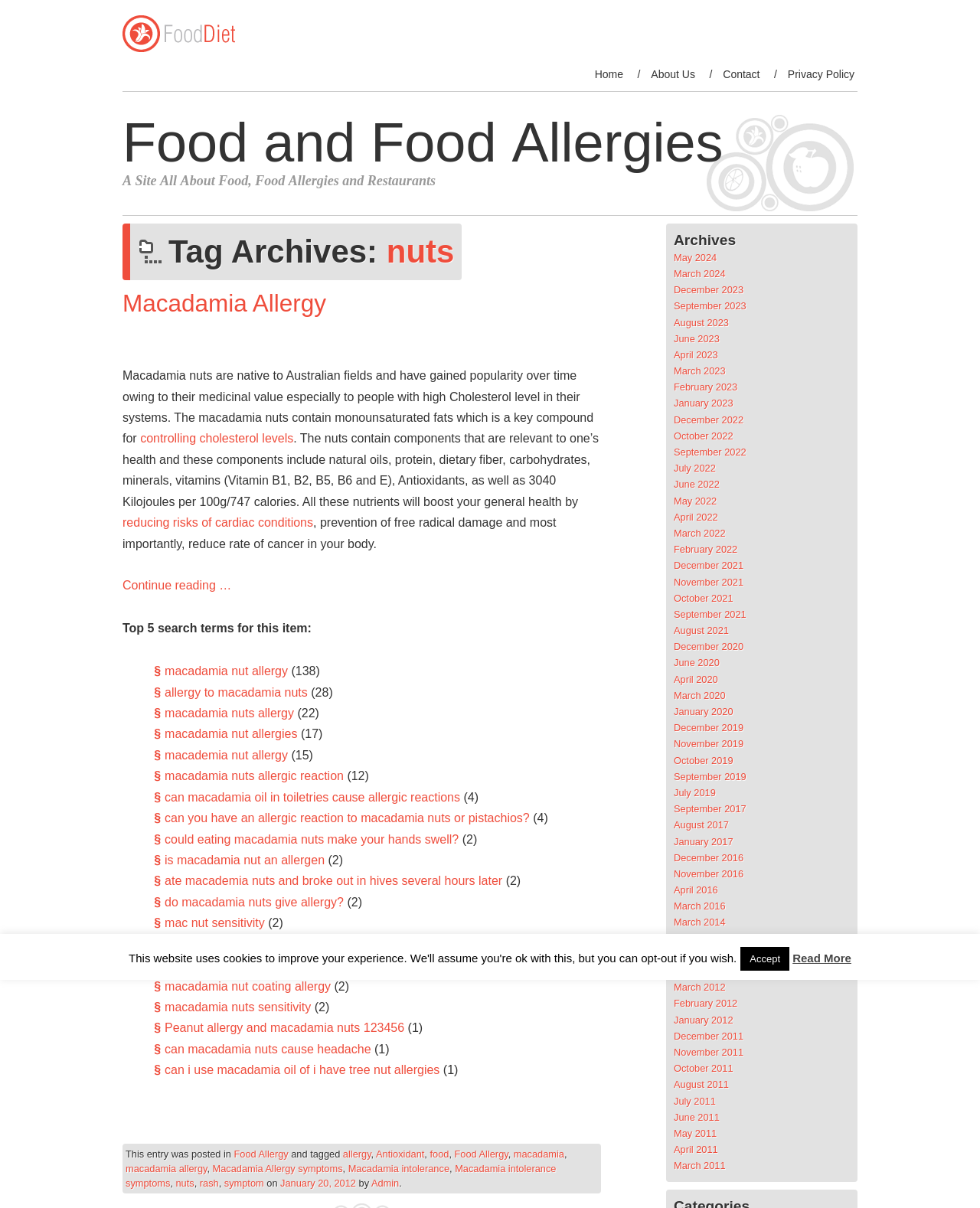Using the description "+353 18071494", predict the bounding box of the relevant HTML element.

None